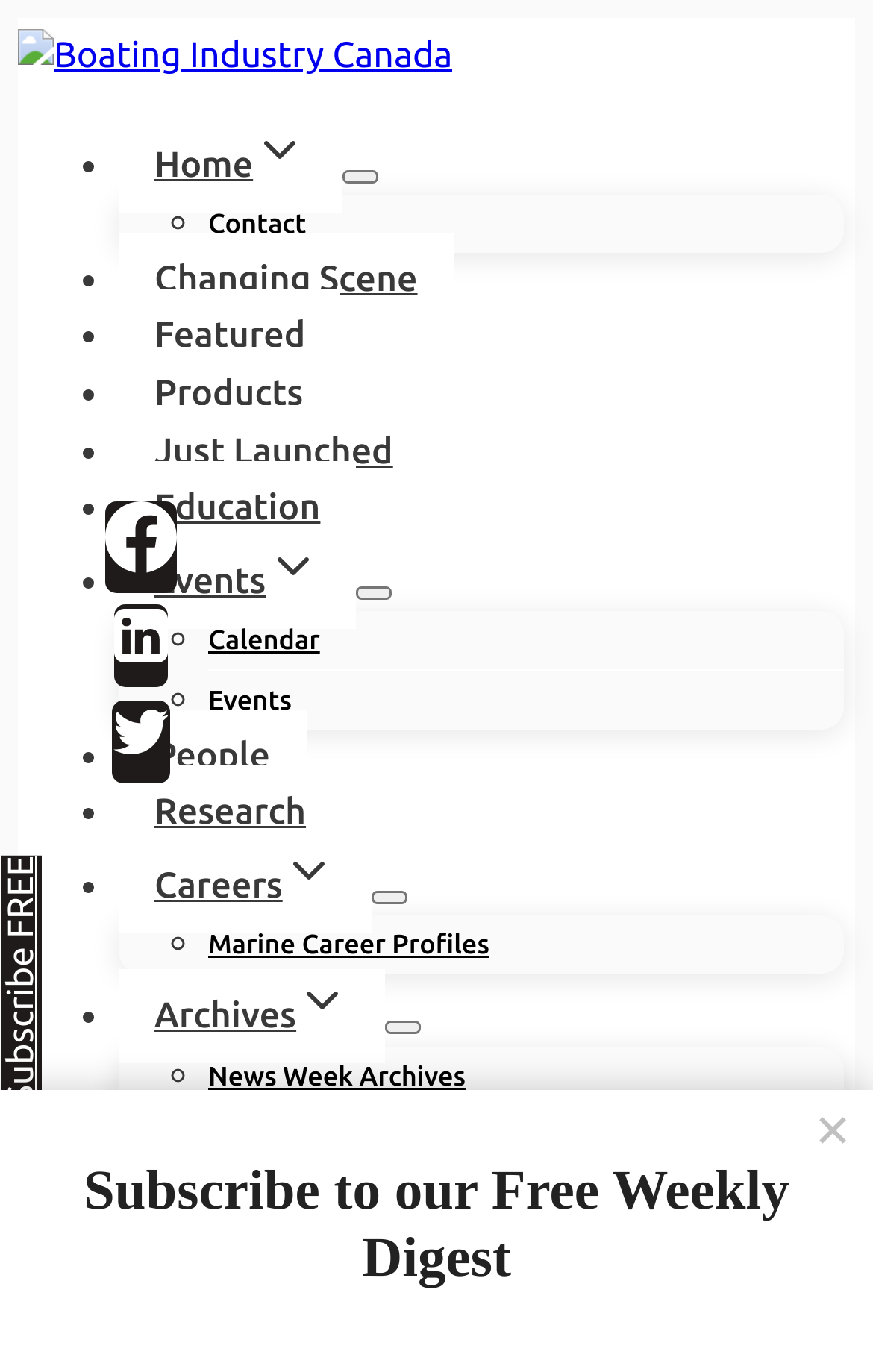For the given element description Cymraeg, determine the bounding box coordinates of the UI element. The coordinates should follow the format (top-left x, top-left y, bottom-right x, bottom-right y) and be within the range of 0 to 1.

None